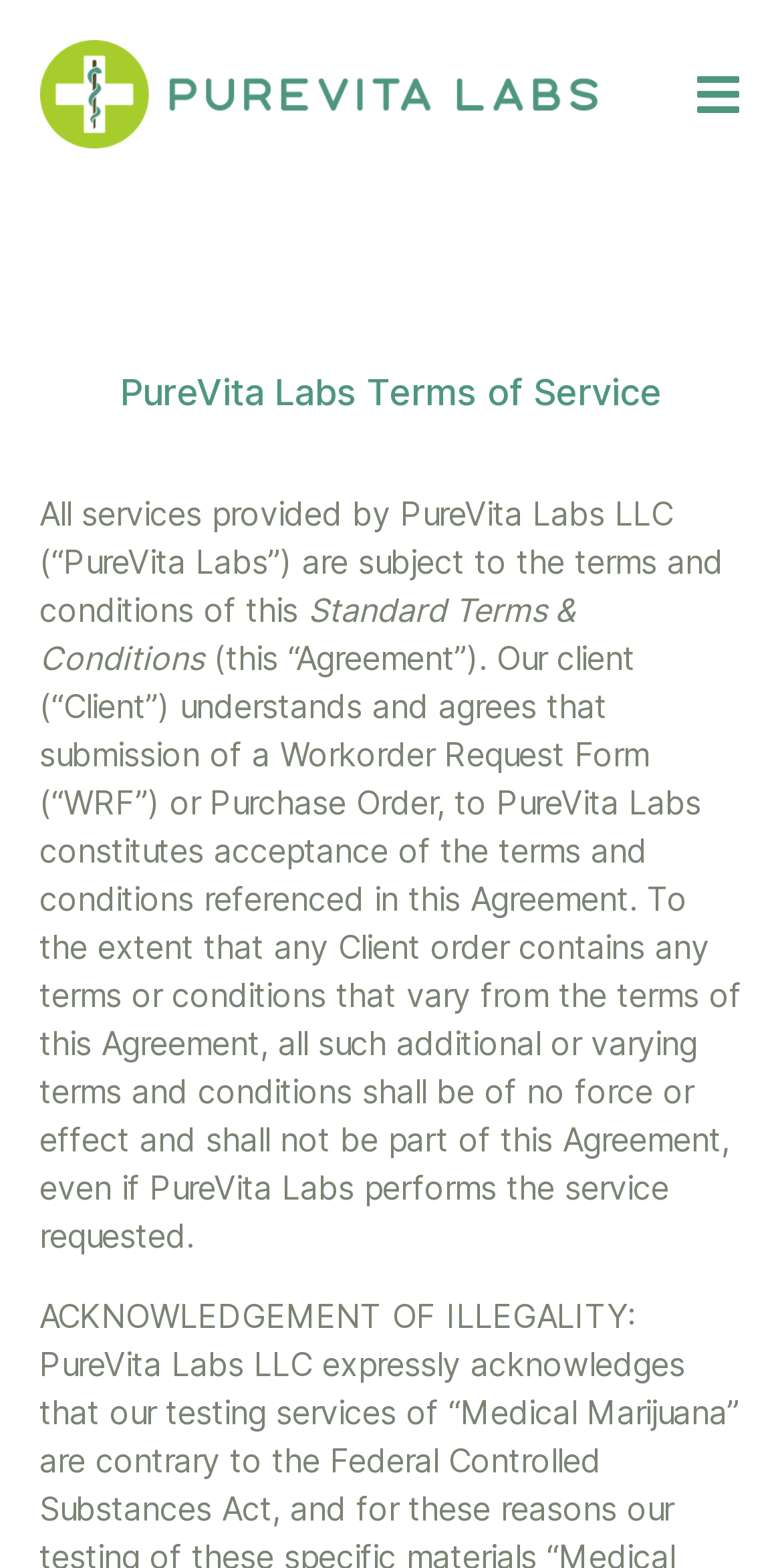How many links are present in the top section?
Look at the screenshot and give a one-word or phrase answer.

One